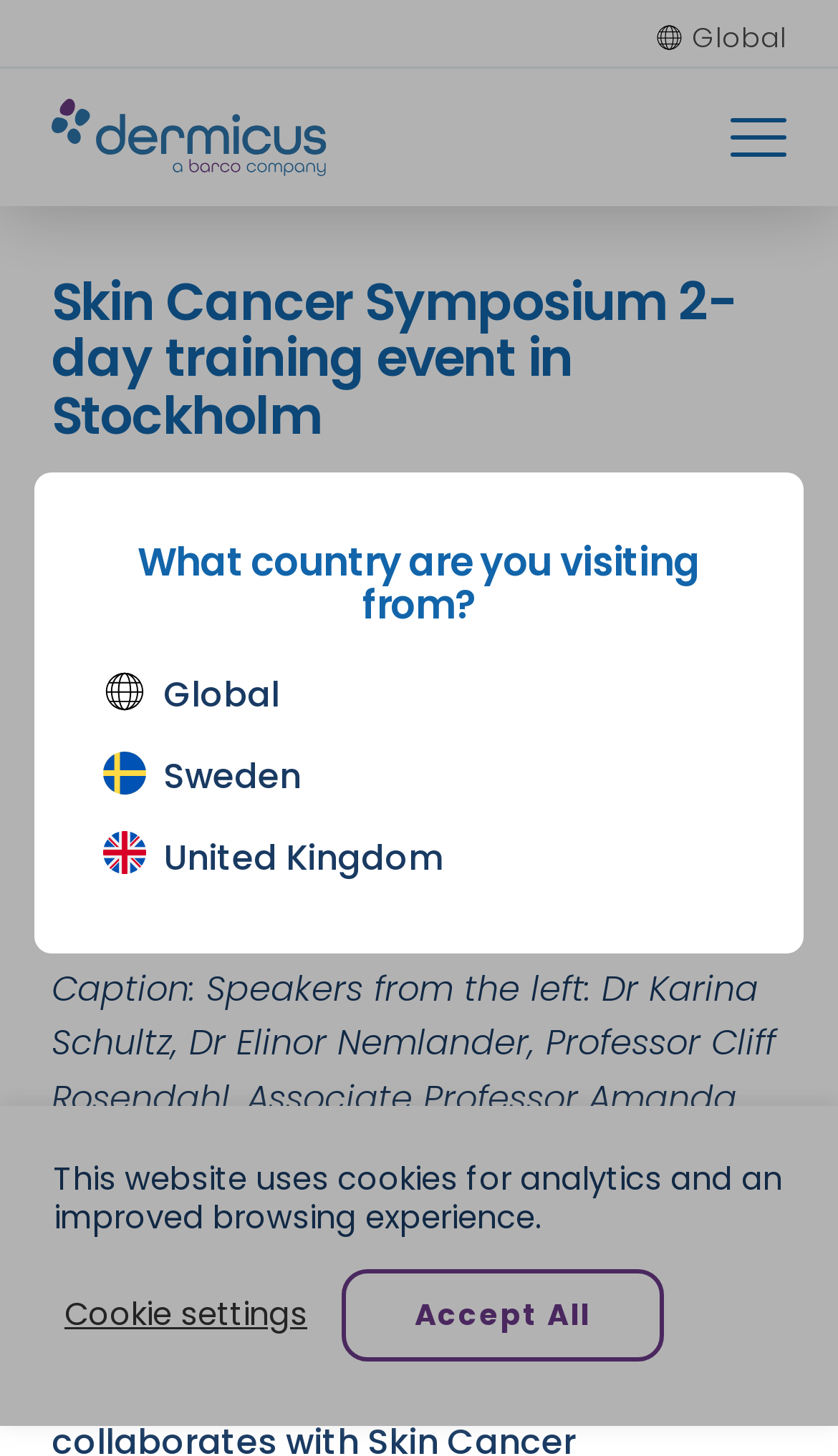Respond to the following question with a brief word or phrase:
What is the date of the event?

8 September 2023